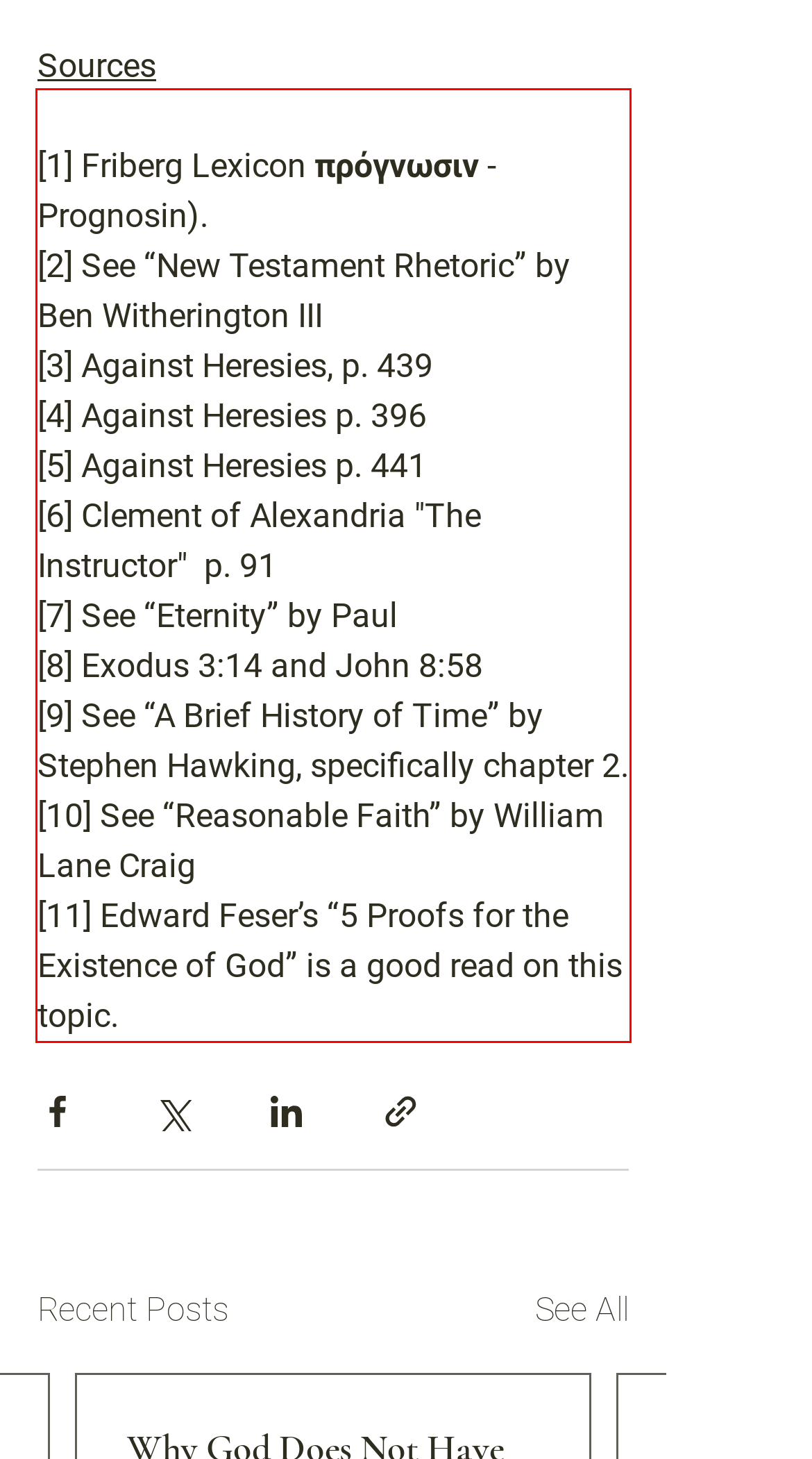Look at the screenshot of the webpage, locate the red rectangle bounding box, and generate the text content that it contains.

[1] Friberg Lexicon πρόγνωσιν - Prognosin). [2] See “New Testament Rhetoric” by Ben Witherington III [3] Against Heresies, p. 439 [4] Against Heresies p. 396 [5] Against Heresies p. 441 [6] Clement of Alexandria "The Instructor" p. 91 [7] See “Eternity” by Paul [8] Exodus 3:14 and John 8:58 [9] See “A Brief History of Time” by Stephen Hawking, specifically chapter 2. [10] See “Reasonable Faith” by William Lane Craig [11] Edward Feser’s “5 Proofs for the Existence of God” is a good read on this topic.